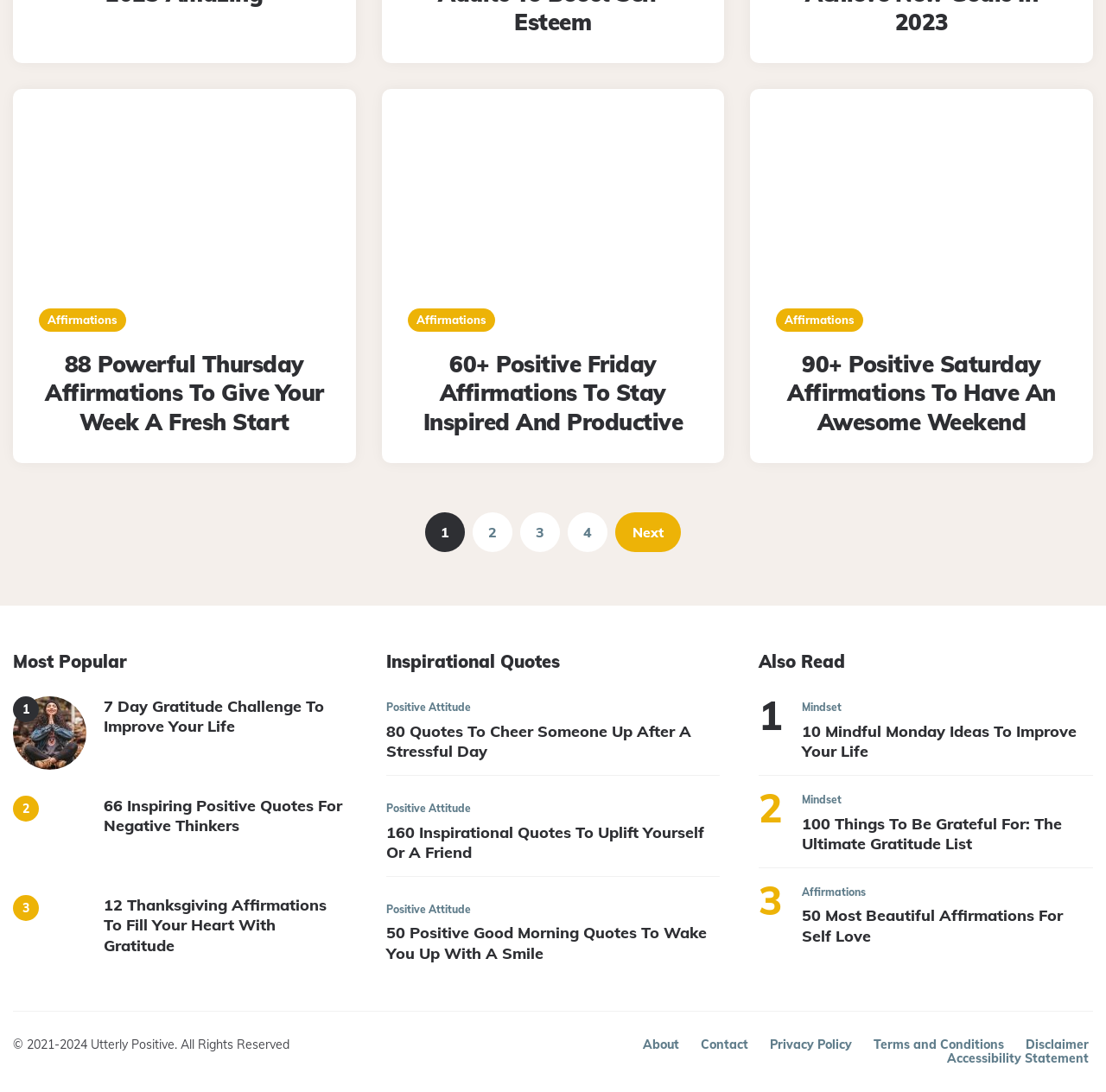Locate the bounding box coordinates of the element to click to perform the following action: 'View the 'Most Popular' section'. The coordinates should be given as four float values between 0 and 1, in the form of [left, top, right, bottom].

[0.012, 0.598, 0.314, 0.614]